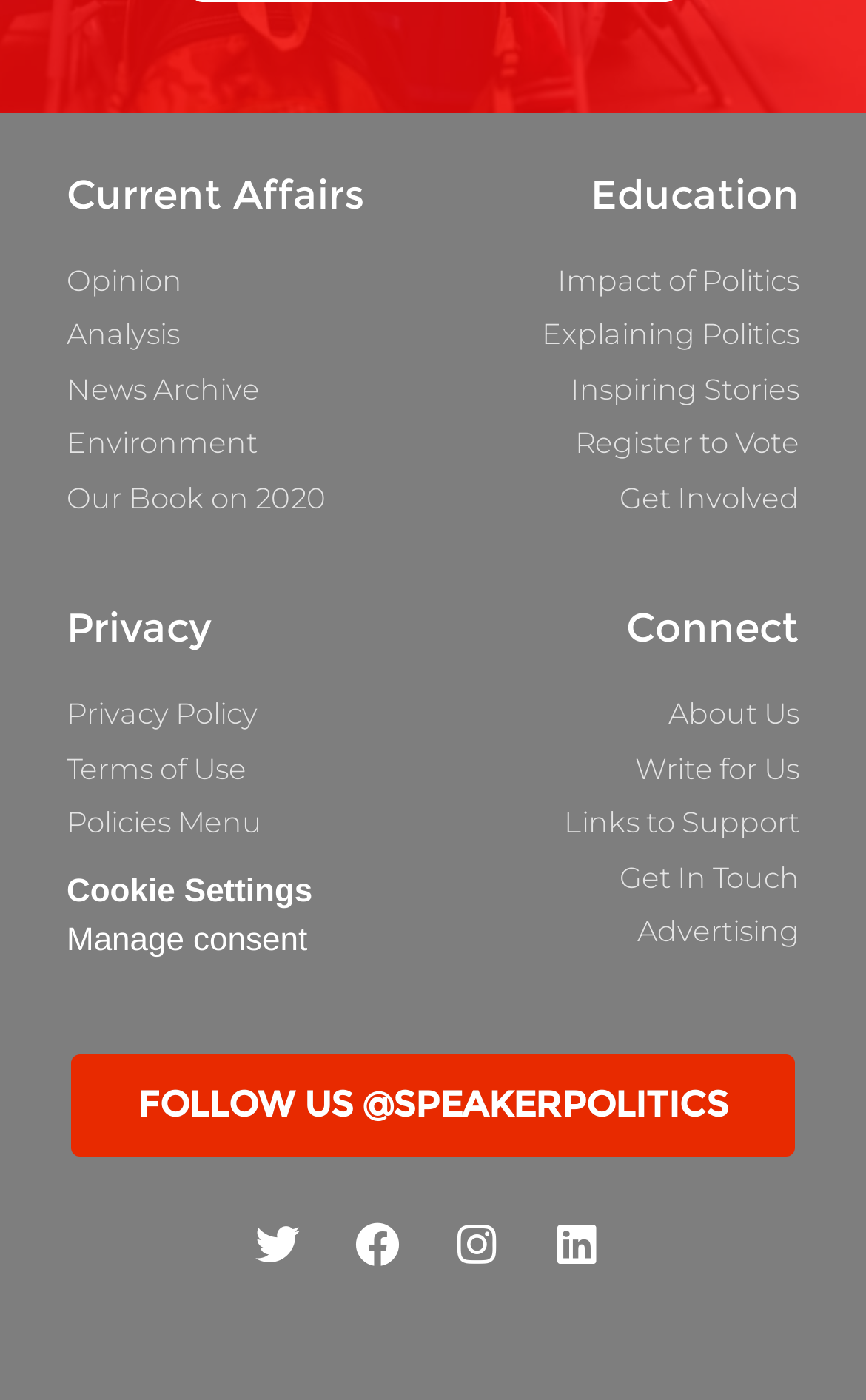Pinpoint the bounding box coordinates of the area that should be clicked to complete the following instruction: "Explore education impact". The coordinates must be given as four float numbers between 0 and 1, i.e., [left, top, right, bottom].

[0.513, 0.185, 0.923, 0.216]